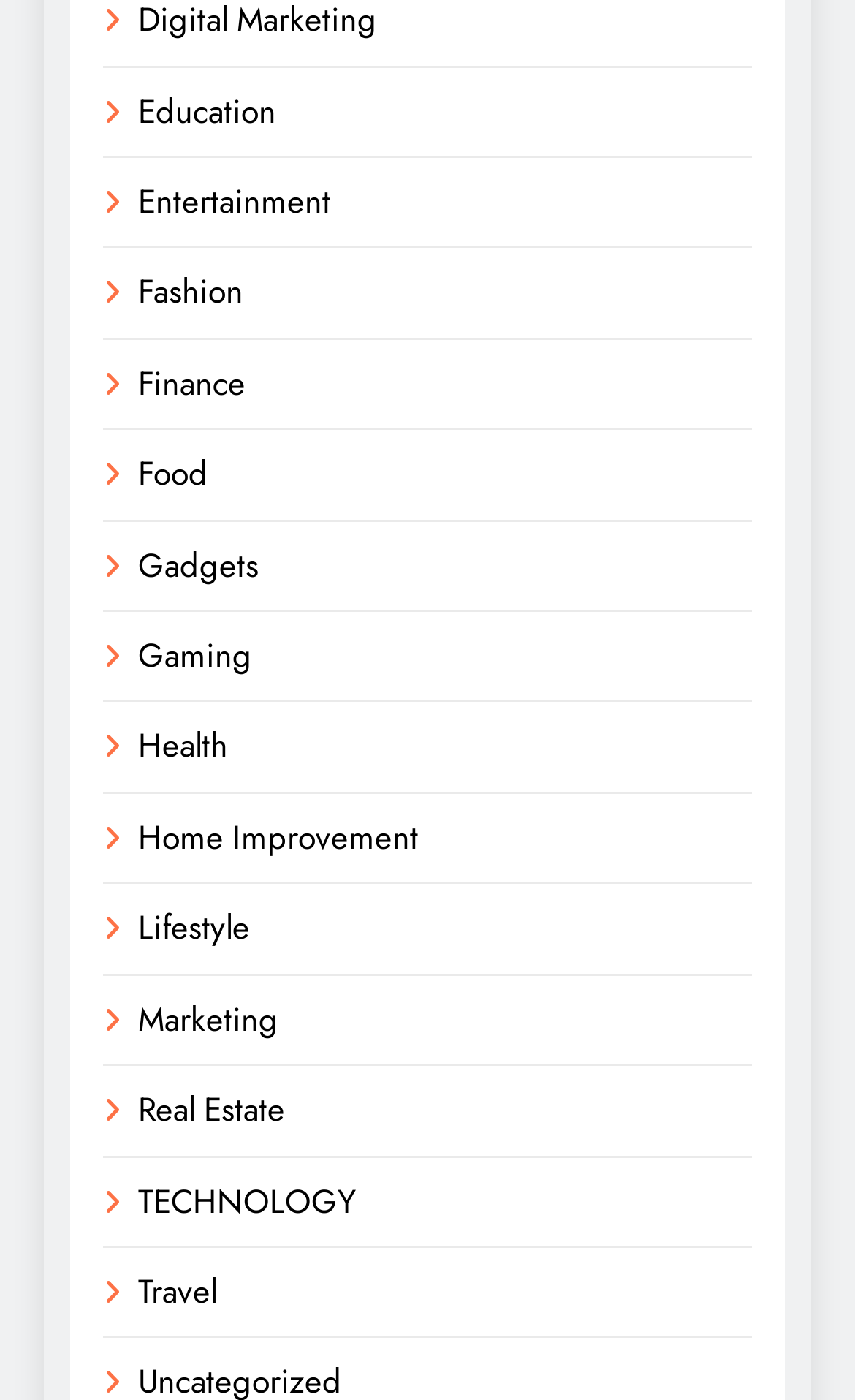Find the bounding box coordinates for the area you need to click to carry out the instruction: "Access Food". The coordinates should be four float numbers between 0 and 1, indicated as [left, top, right, bottom].

[0.162, 0.321, 0.244, 0.356]